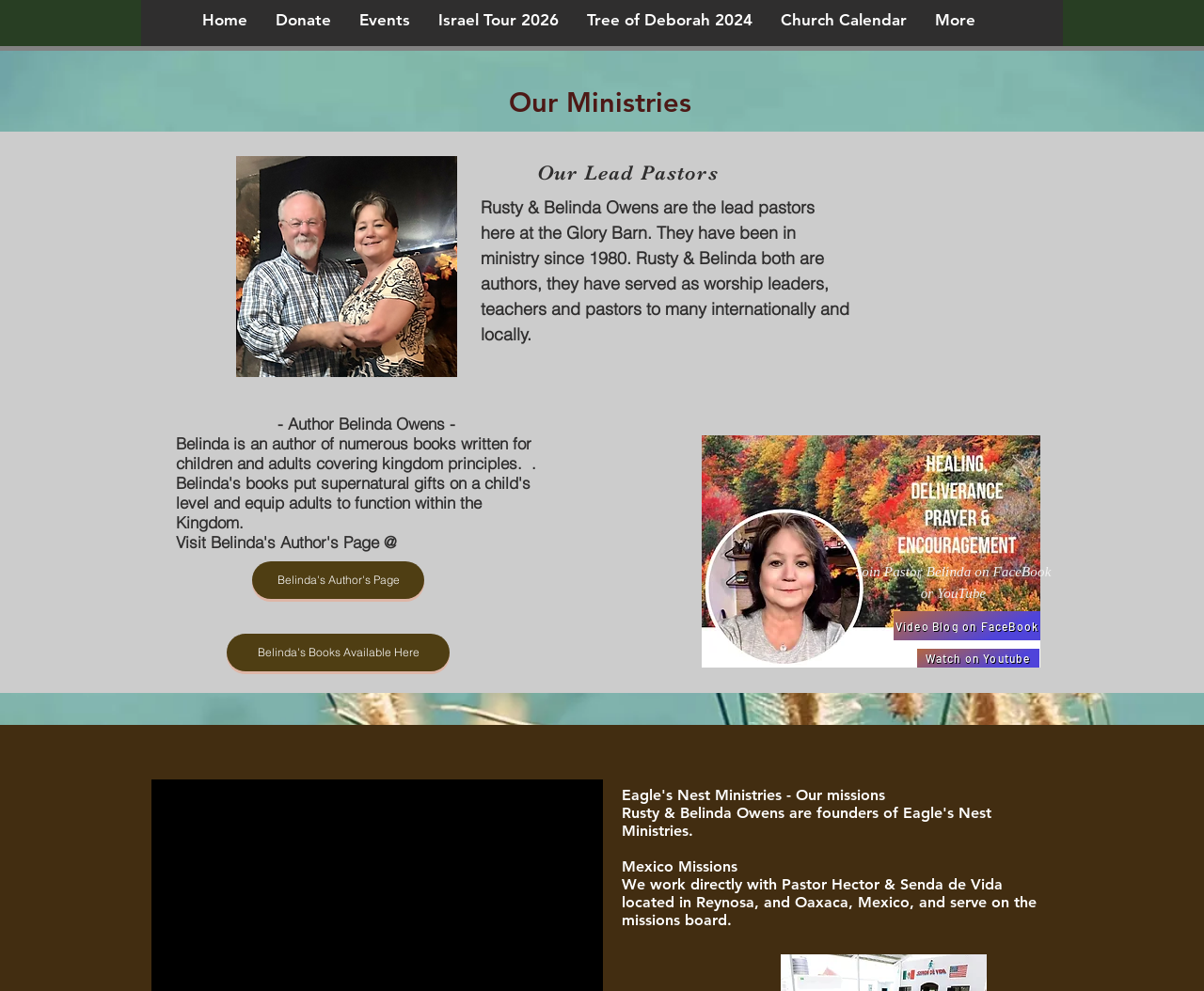Can you find the bounding box coordinates of the area I should click to execute the following instruction: "Click on Home"?

[0.156, 0.0, 0.217, 0.041]